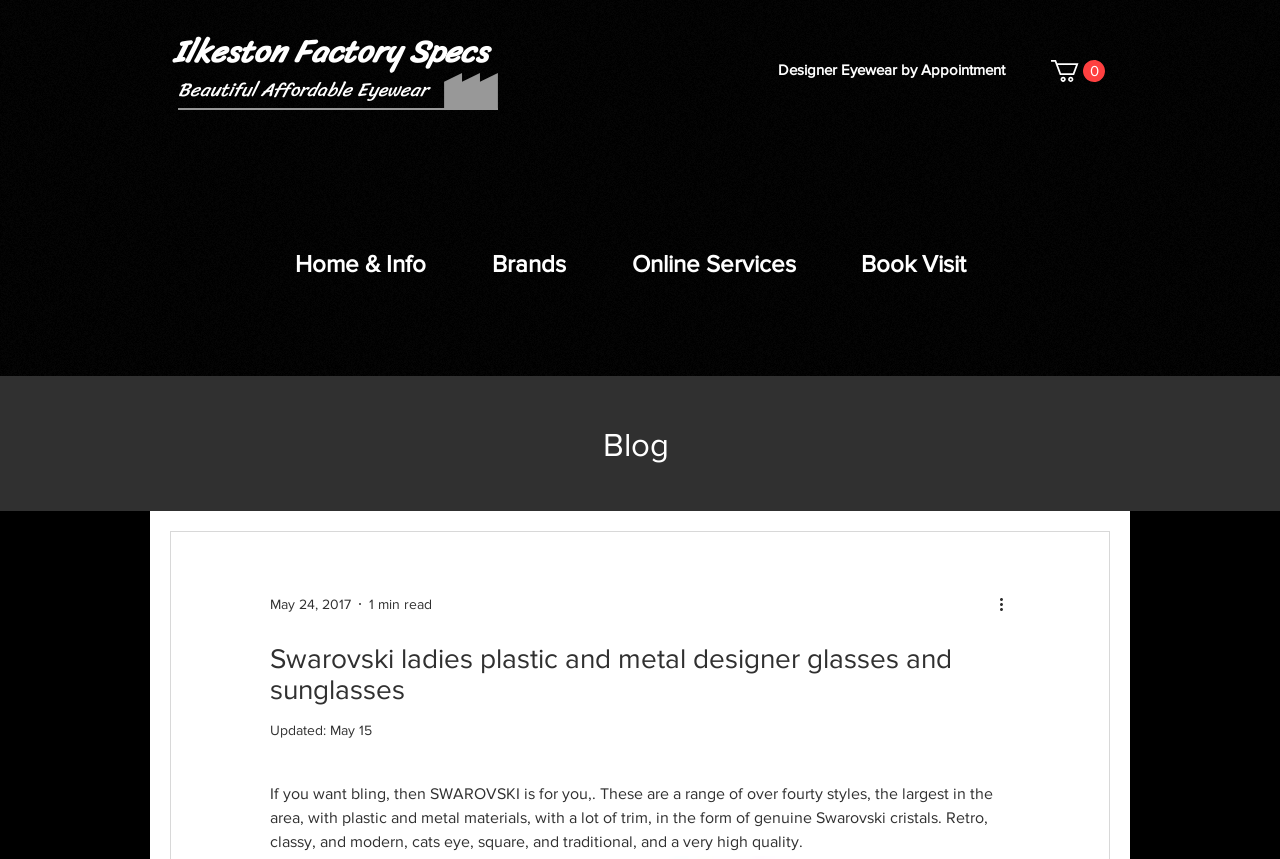Please reply to the following question using a single word or phrase: 
How many styles of glasses are available?

Over forty